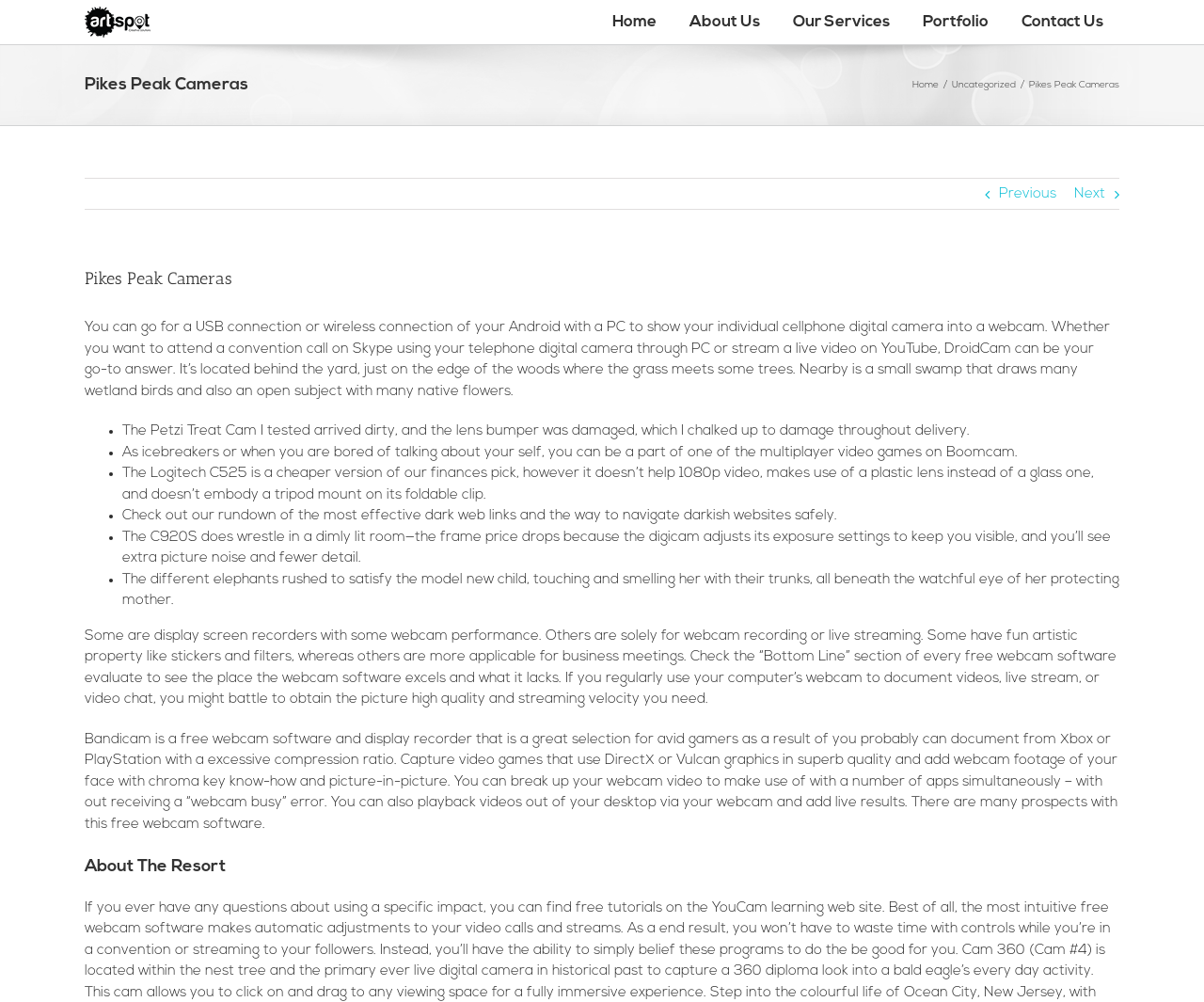Identify the bounding box coordinates of the region that should be clicked to execute the following instruction: "Click the 'Next' button".

[0.892, 0.178, 0.918, 0.21]